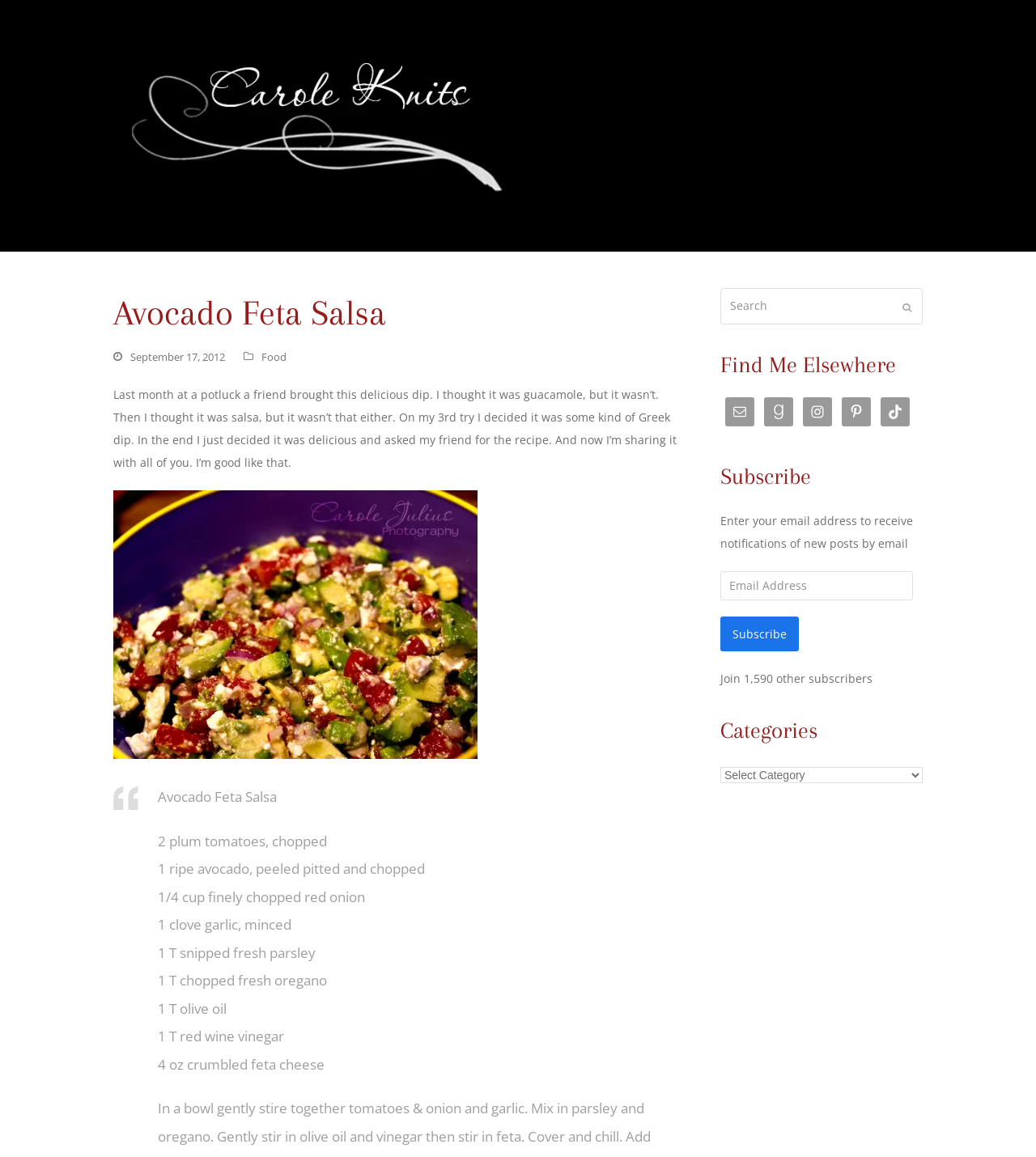Look at the image and give a detailed response to the following question: What is the name of the recipe?

The name of the recipe is mentioned in the heading 'Avocado Feta Salsa' and also in the text 'And now I’m sharing it with all of you. I’m good like that.' which suggests that the author is sharing a recipe.